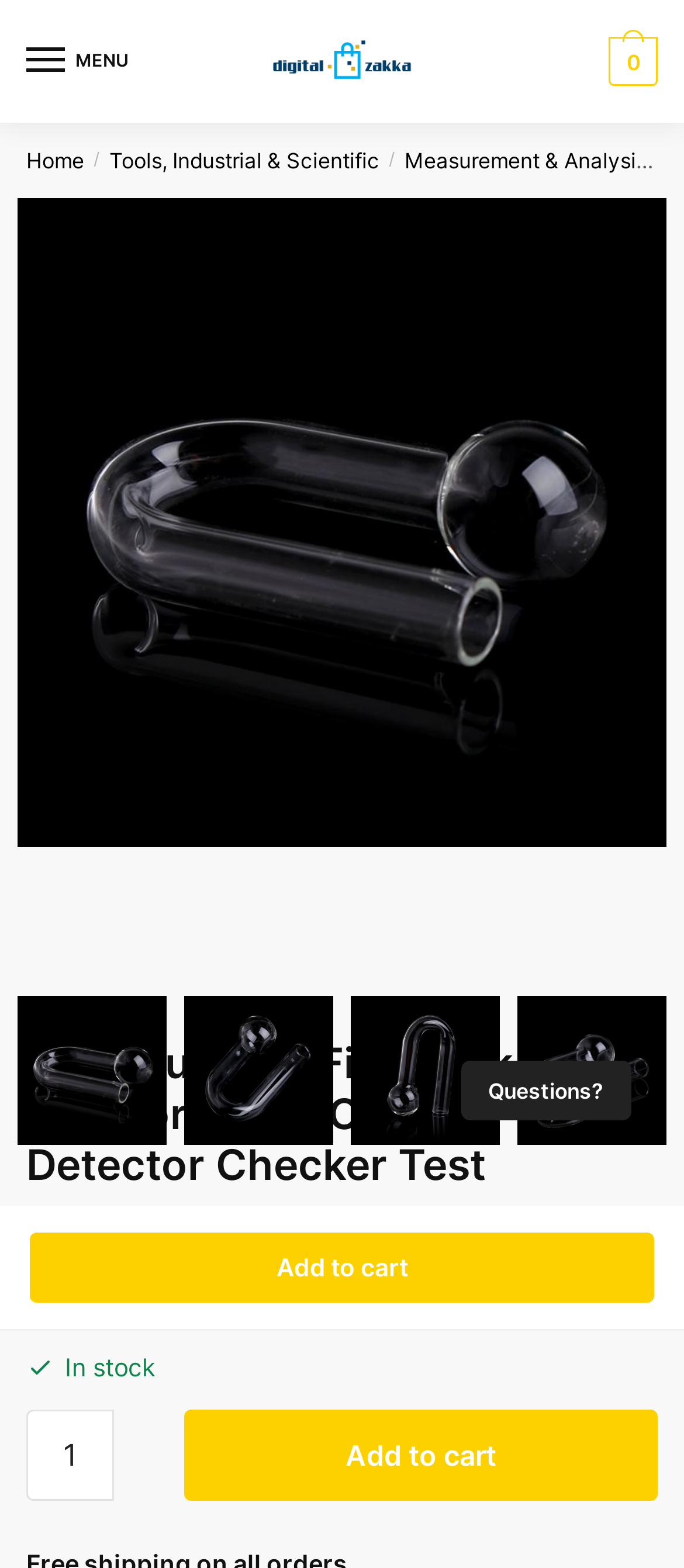Please predict the bounding box coordinates of the element's region where a click is necessary to complete the following instruction: "Change product quantity". The coordinates should be represented by four float numbers between 0 and 1, i.e., [left, top, right, bottom].

[0.038, 0.899, 0.167, 0.957]